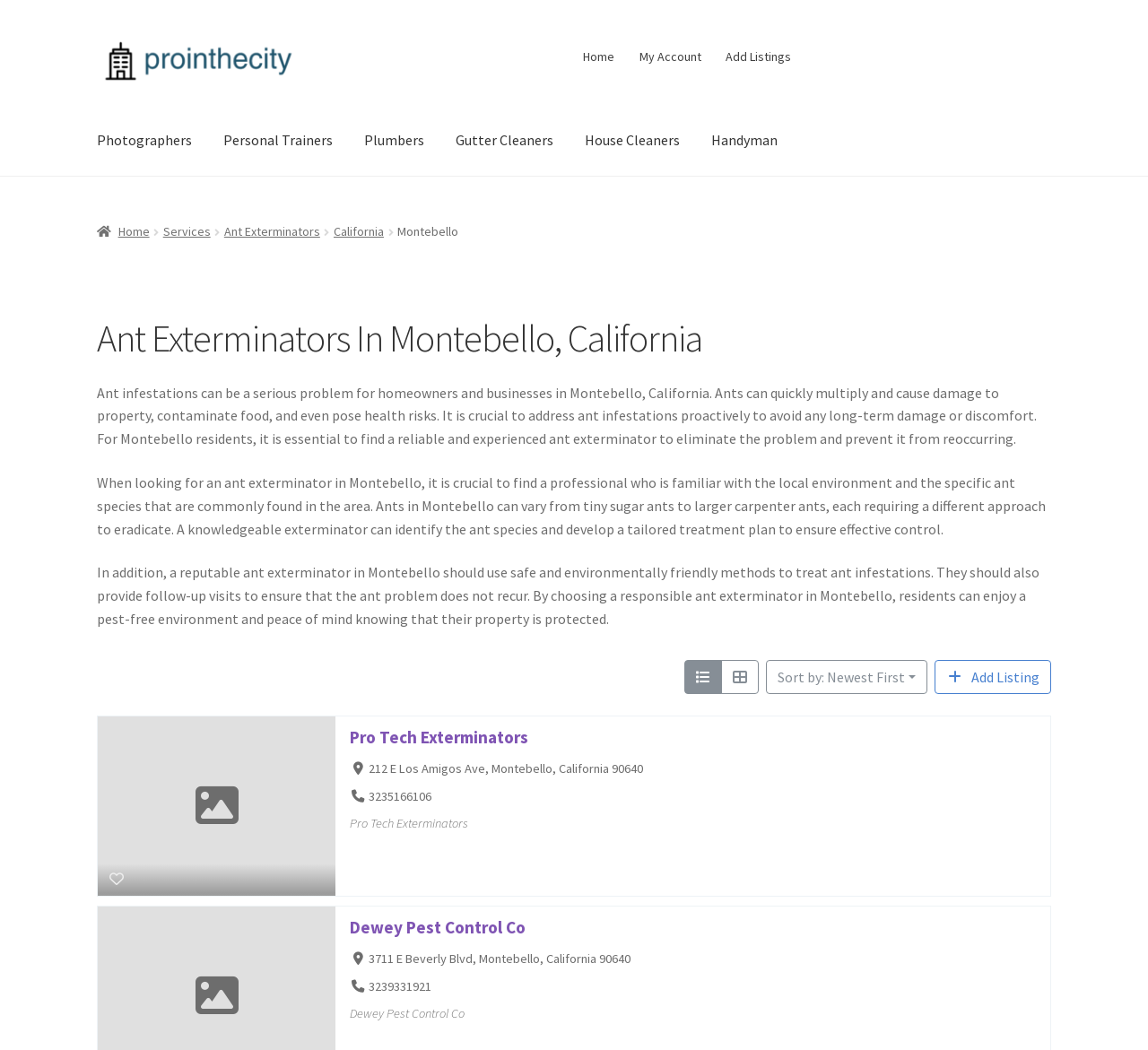Please determine the heading text of this webpage.

Ant Exterminators In Montebello, California